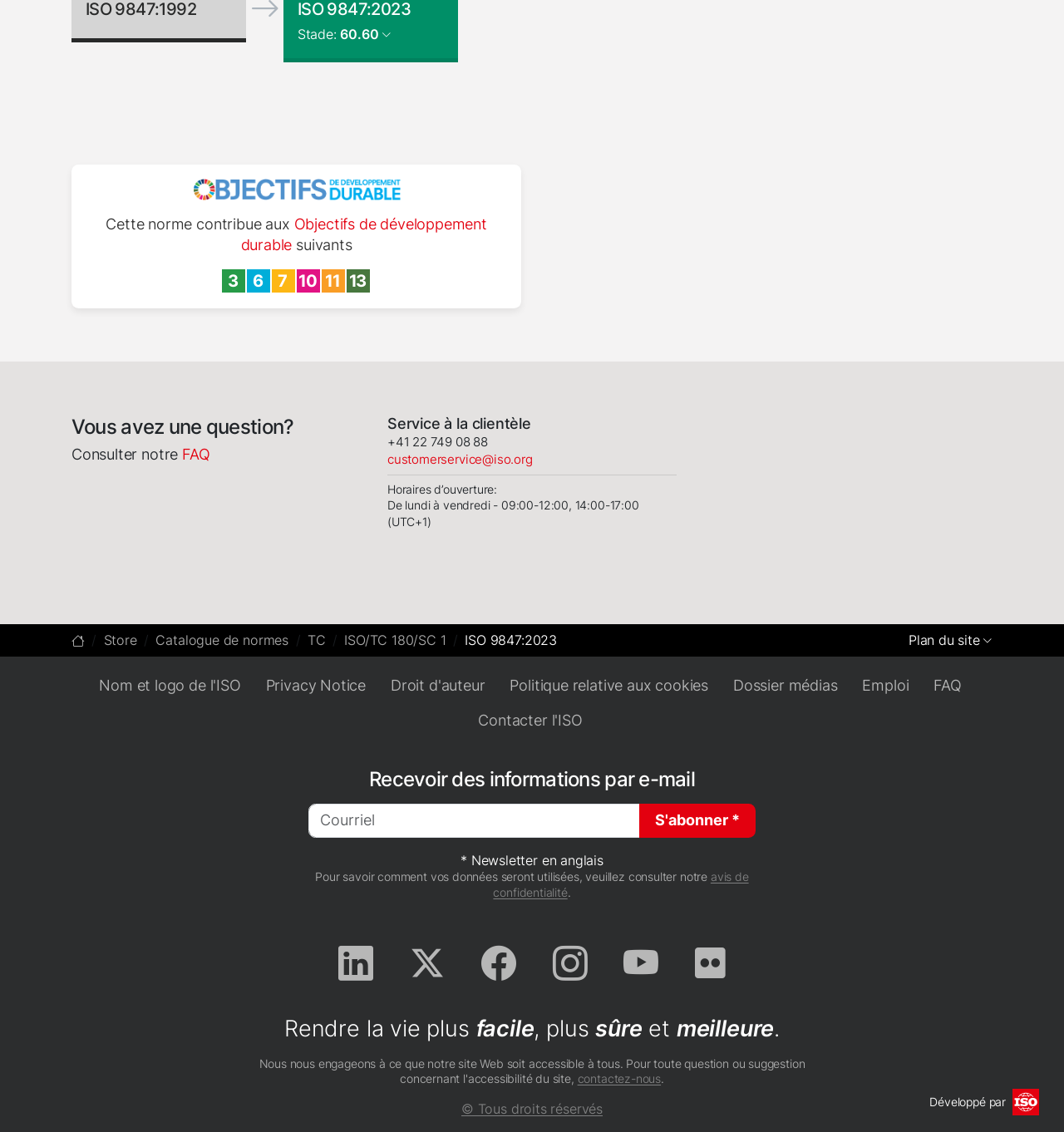How many links are there in the 'Objectifs de développement durable' section?
Could you answer the question with a detailed and thorough explanation?

I counted the number of links in the 'Objectifs de développement durable' section and found 5 links, which are '3 BONNE SANTÉ ET BIEN-ÊTRE', '6 EAU PROPRE ET ASSAINISSEMENT', '7 ÉNERGIE PROPRE ET D'UN COÛT ABORDABLE', '10 INÉGALITÉS RÉDUITES', and '11 VILLES ET COMMUNAUTÉS DURABLES'.